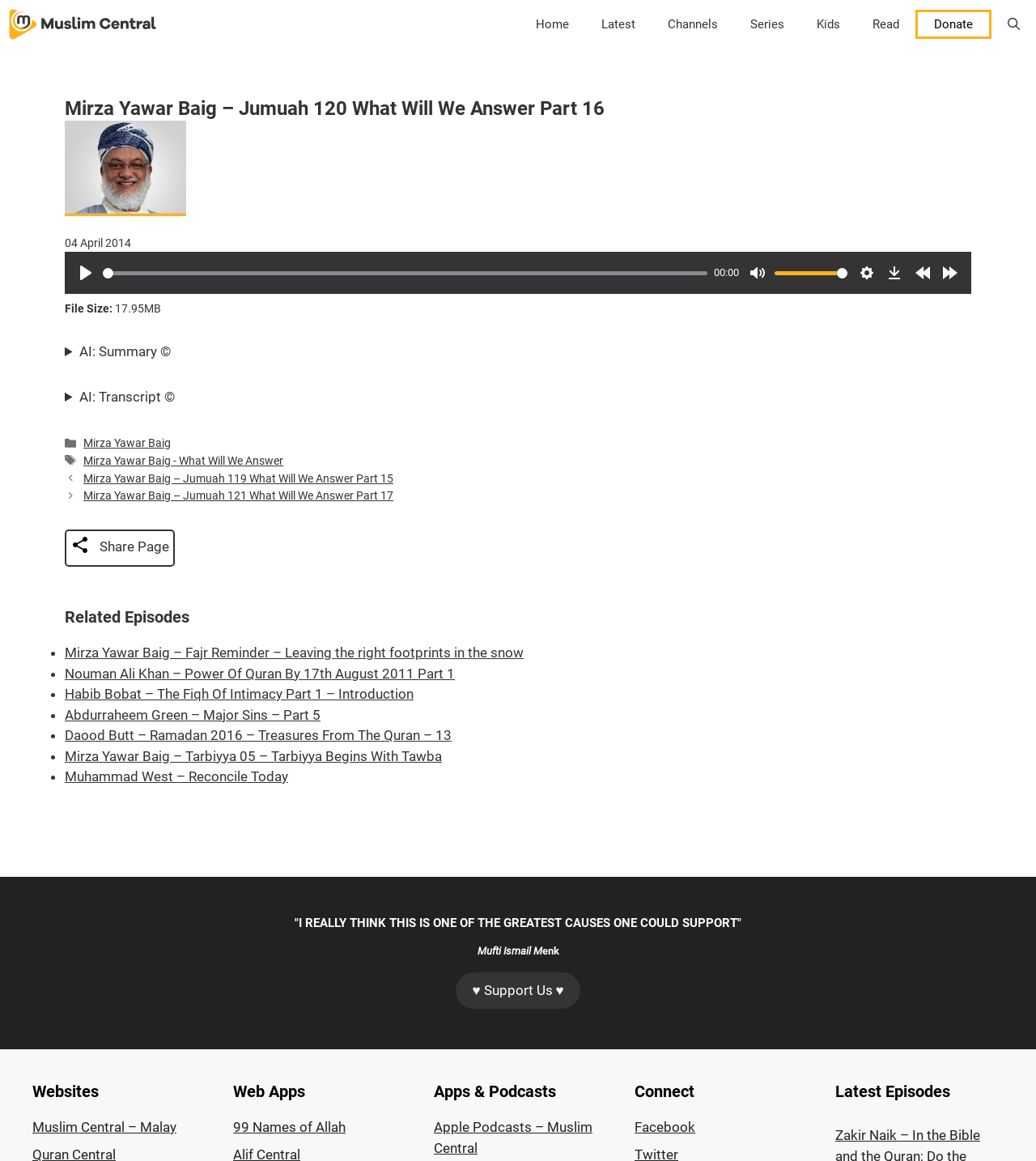Give a one-word or one-phrase response to the question:
What is the file size of the audio lecture?

17.95MB